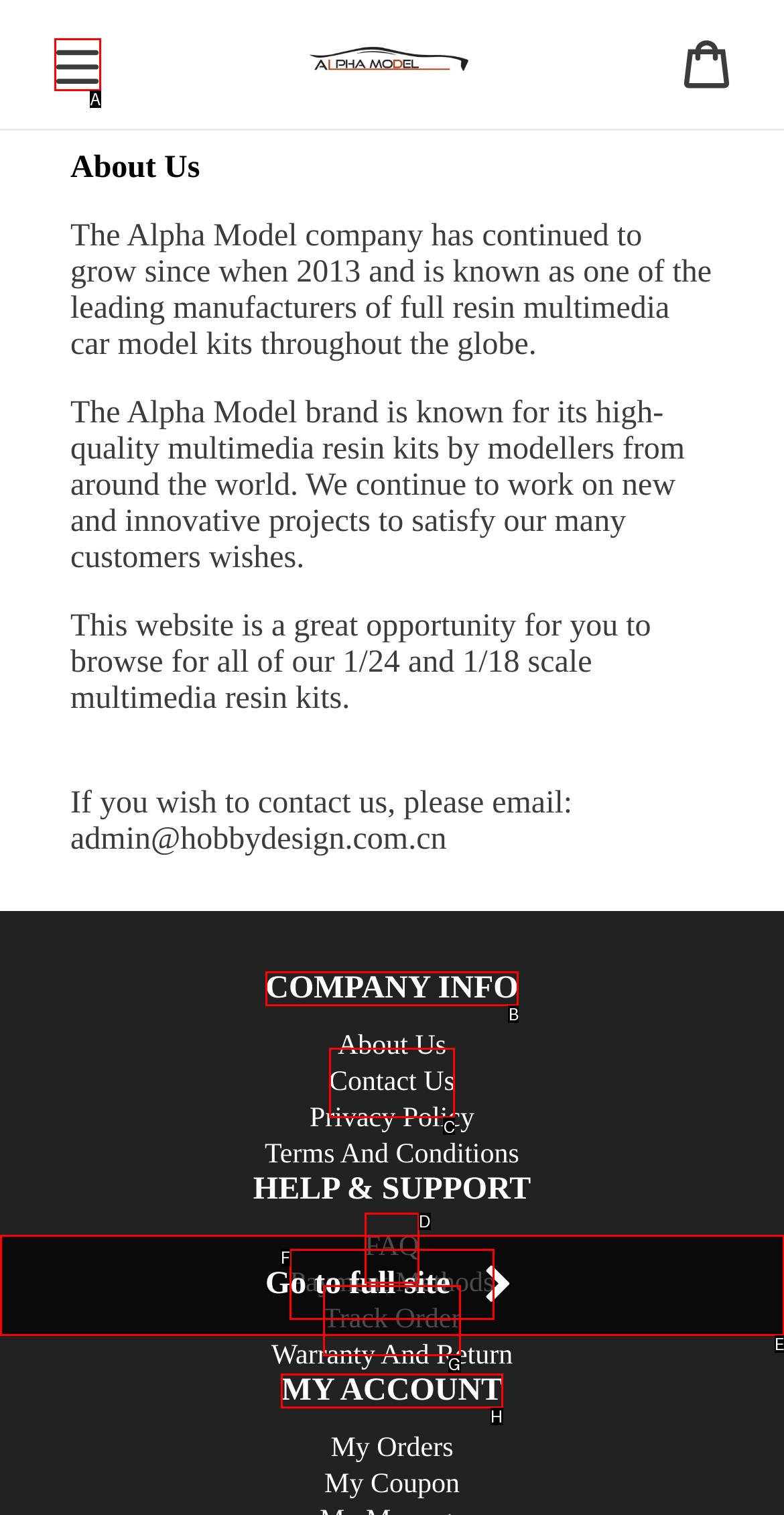Determine the letter of the element to click to accomplish this task: contact us. Respond with the letter.

C